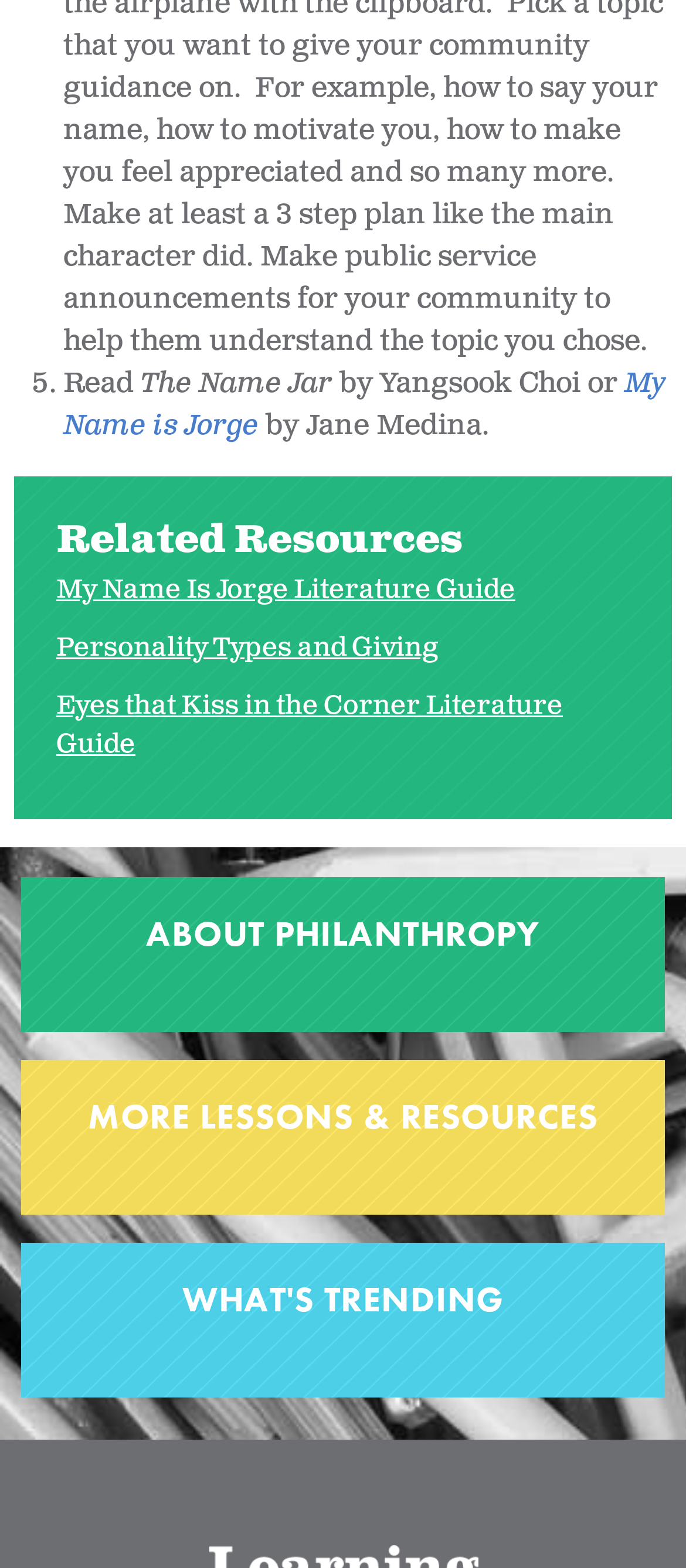Locate the bounding box coordinates of the clickable element to fulfill the following instruction: "Explore the 'My Name Is Jorge Literature Guide'". Provide the coordinates as four float numbers between 0 and 1 in the format [left, top, right, bottom].

[0.082, 0.364, 0.751, 0.389]